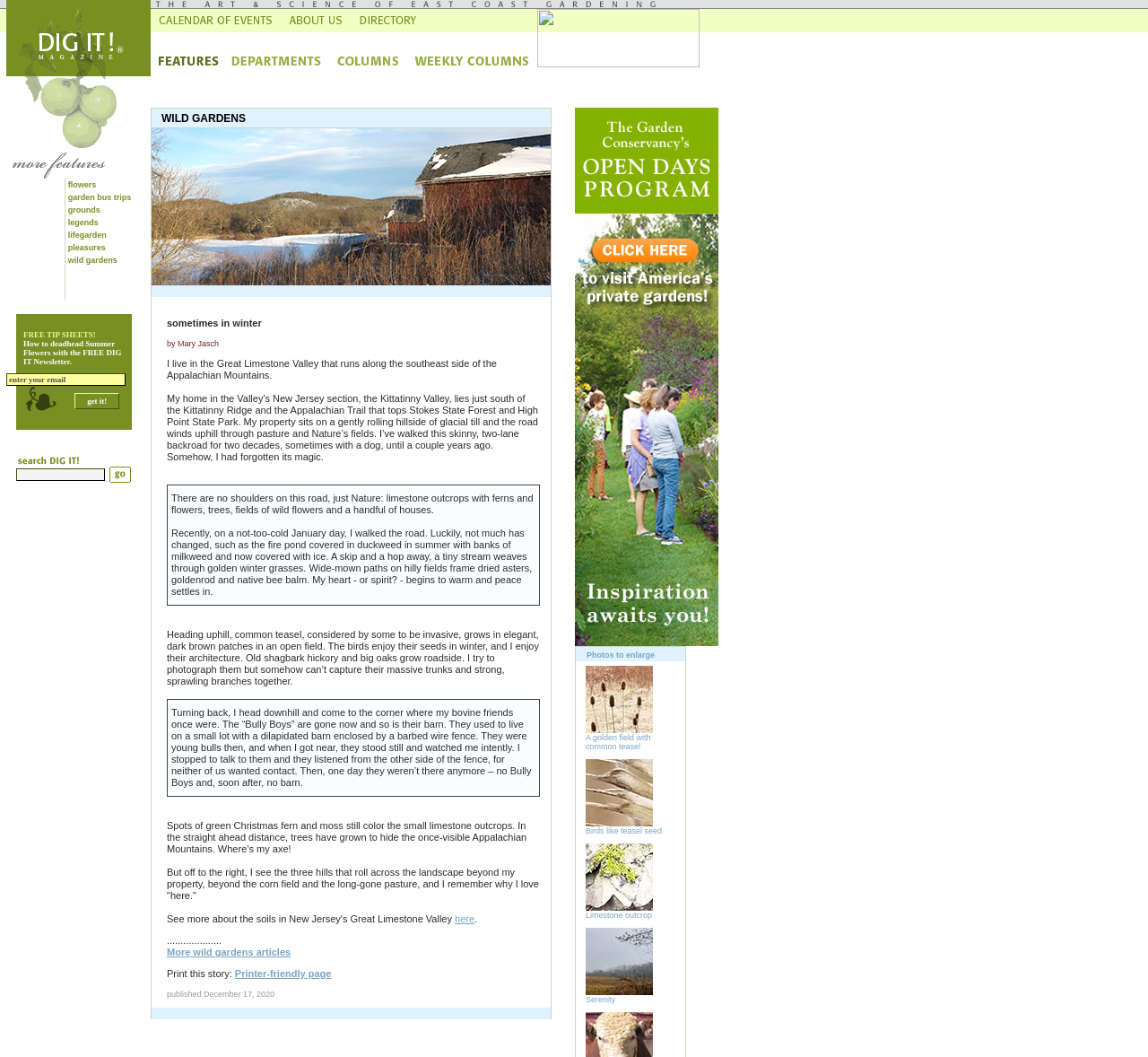What can be downloaded from this webpage?
Could you give a comprehensive explanation in response to this question?

The webpage has a section that says 'FREE TIP SHEETS! How to deadhead Summer Flowers with the FREE DIG IT Newsletter.' This suggests that visitors can download free tip sheets from this webpage.